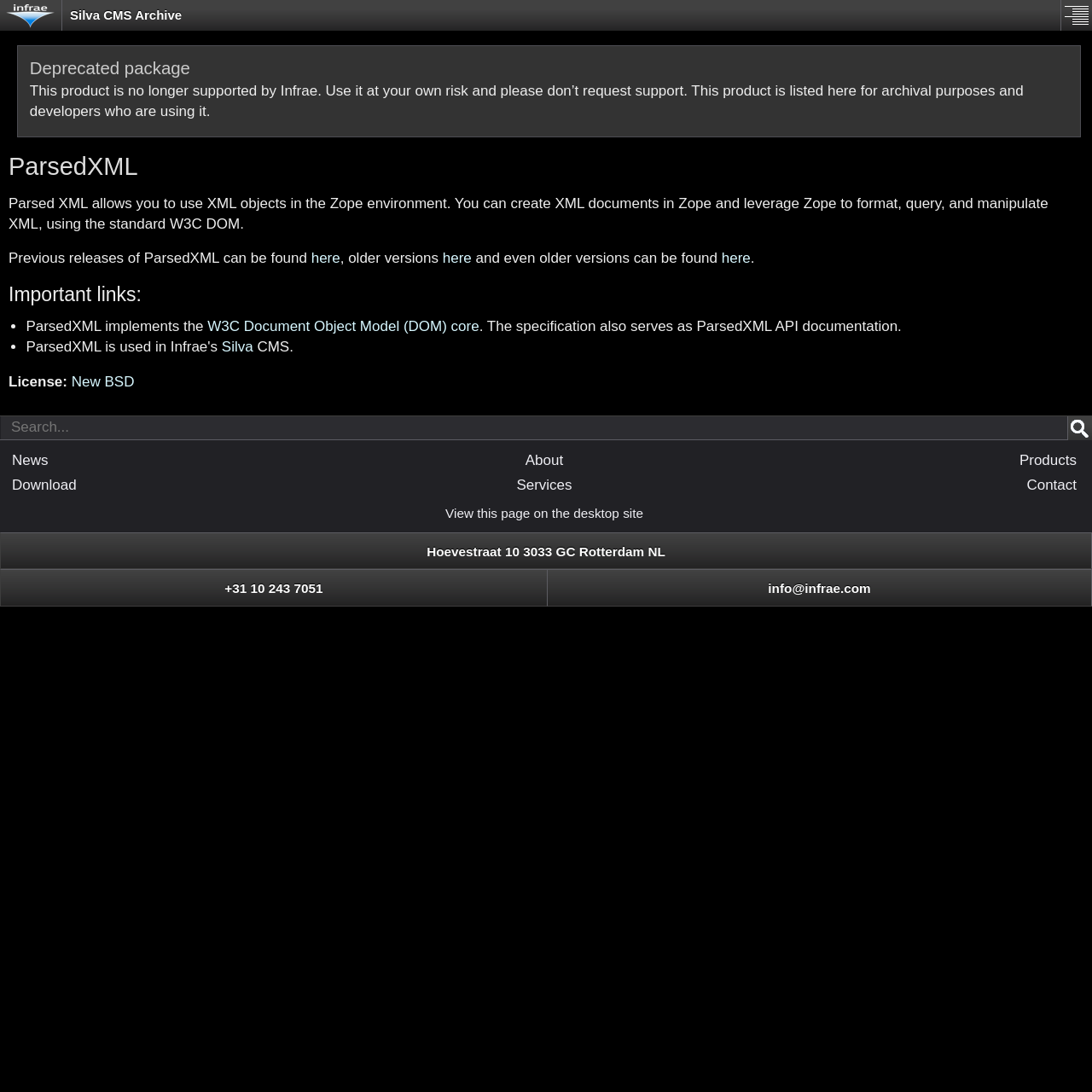Identify the bounding box coordinates of the region that needs to be clicked to carry out this instruction: "View previous releases of ParsedXML". Provide these coordinates as four float numbers ranging from 0 to 1, i.e., [left, top, right, bottom].

[0.285, 0.229, 0.311, 0.244]